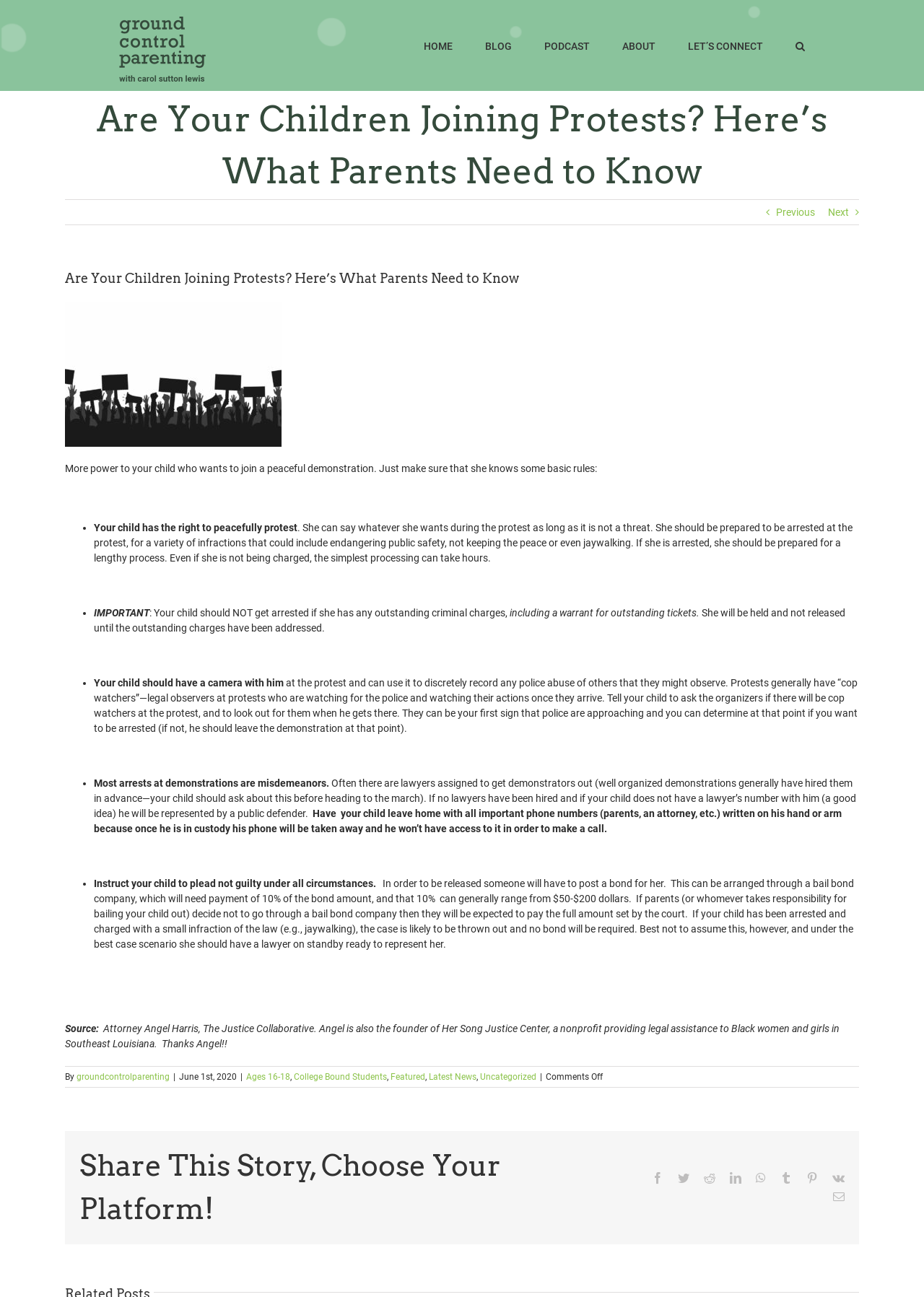Please respond to the question with a concise word or phrase:
What should a child do if they are arrested at a protest?

Plead not guilty